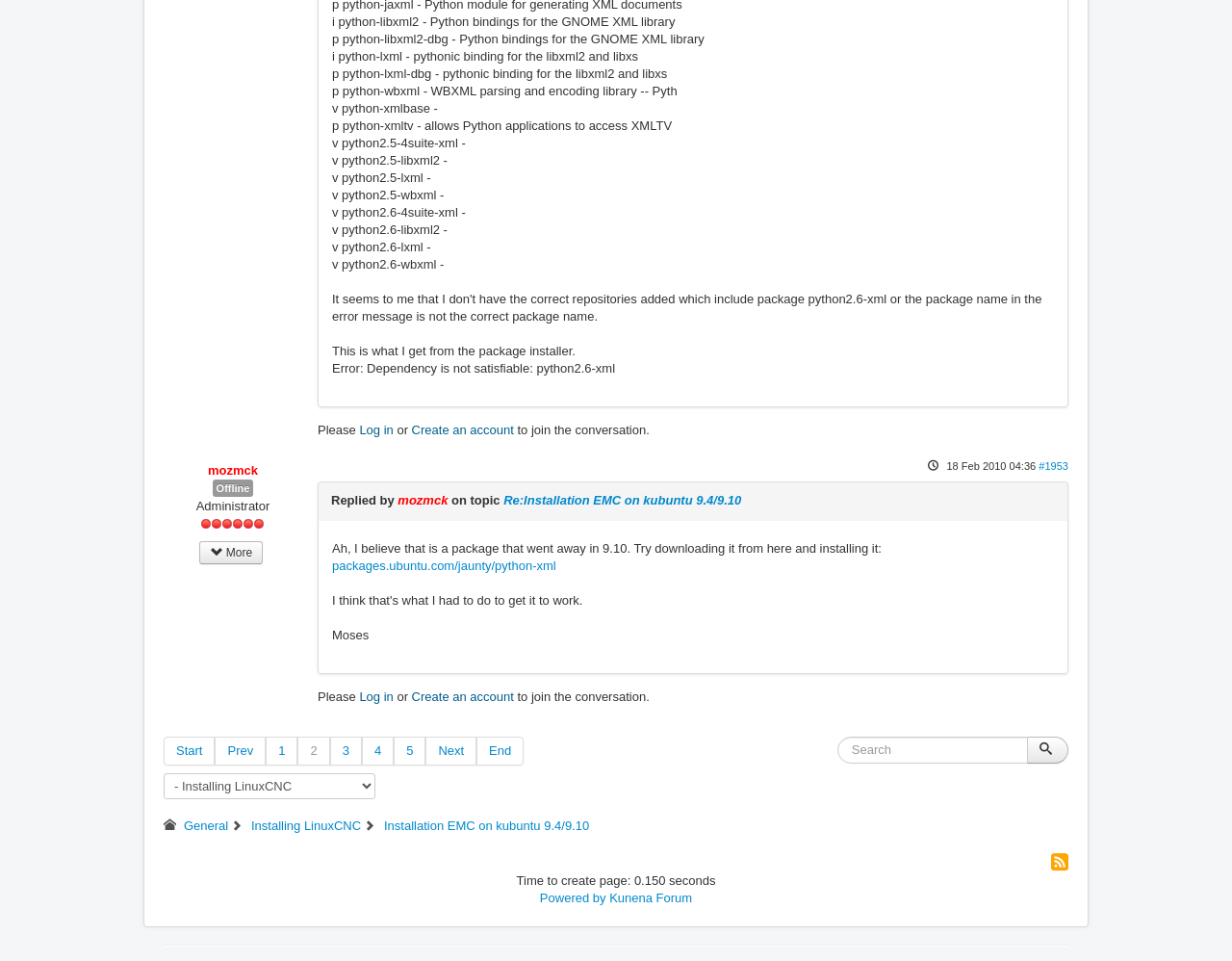Determine the bounding box coordinates of the region I should click to achieve the following instruction: "View topic Installation EMC on kubuntu 9.4/9.10". Ensure the bounding box coordinates are four float numbers between 0 and 1, i.e., [left, top, right, bottom].

[0.312, 0.852, 0.478, 0.867]